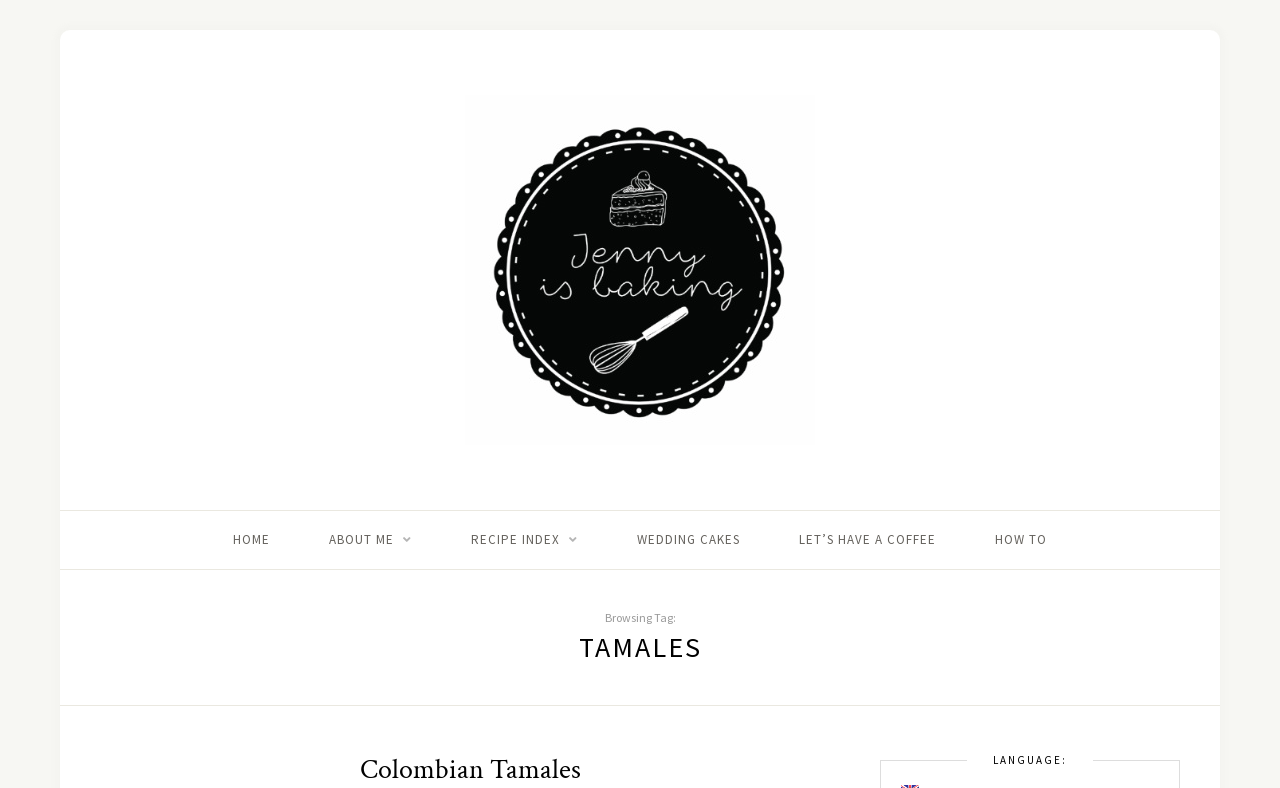Show me the bounding box coordinates of the clickable region to achieve the task as per the instruction: "go to home page".

[0.182, 0.648, 0.211, 0.722]